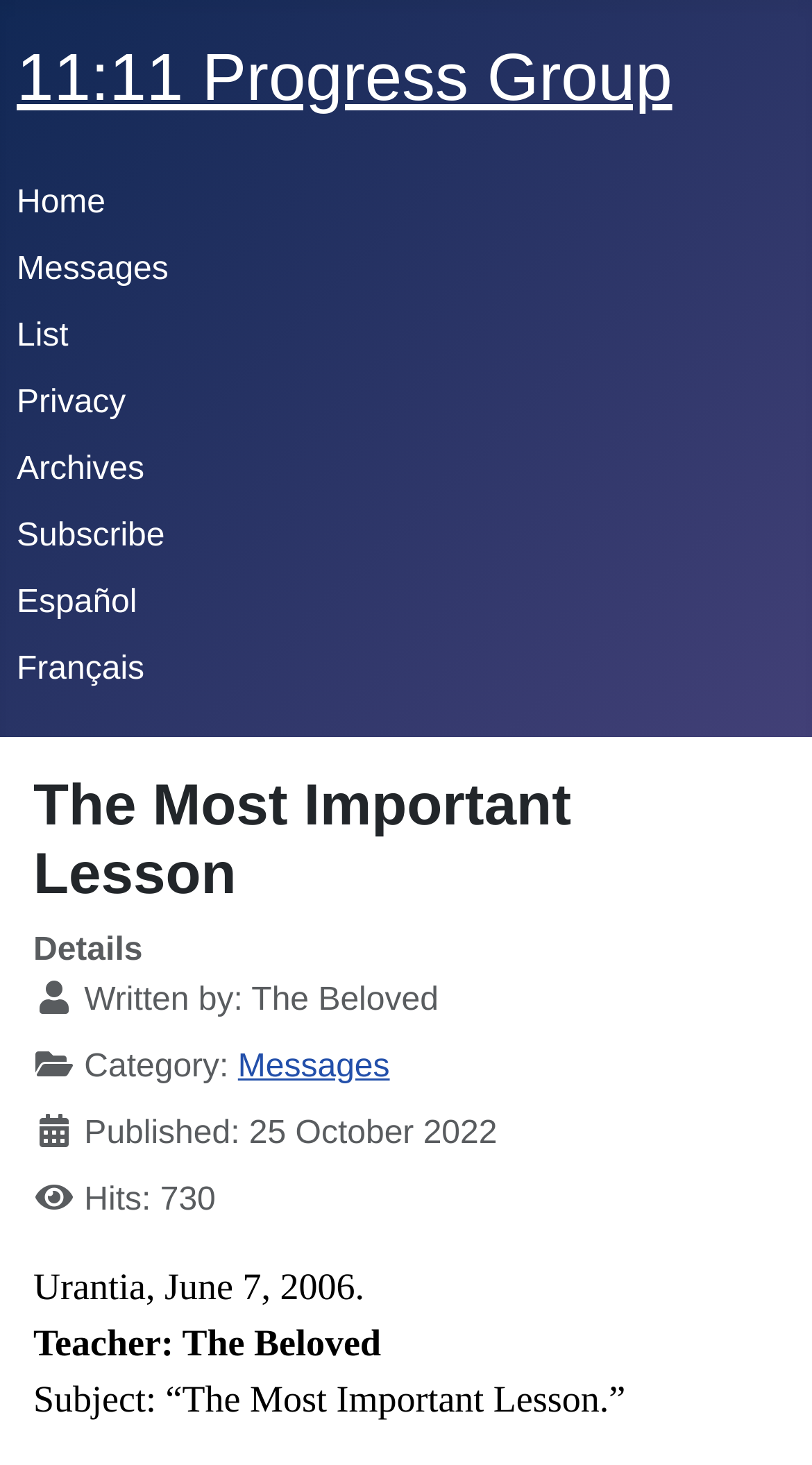Identify the coordinates of the bounding box for the element that must be clicked to accomplish the instruction: "subscribe to the newsletter".

[0.021, 0.354, 0.203, 0.378]